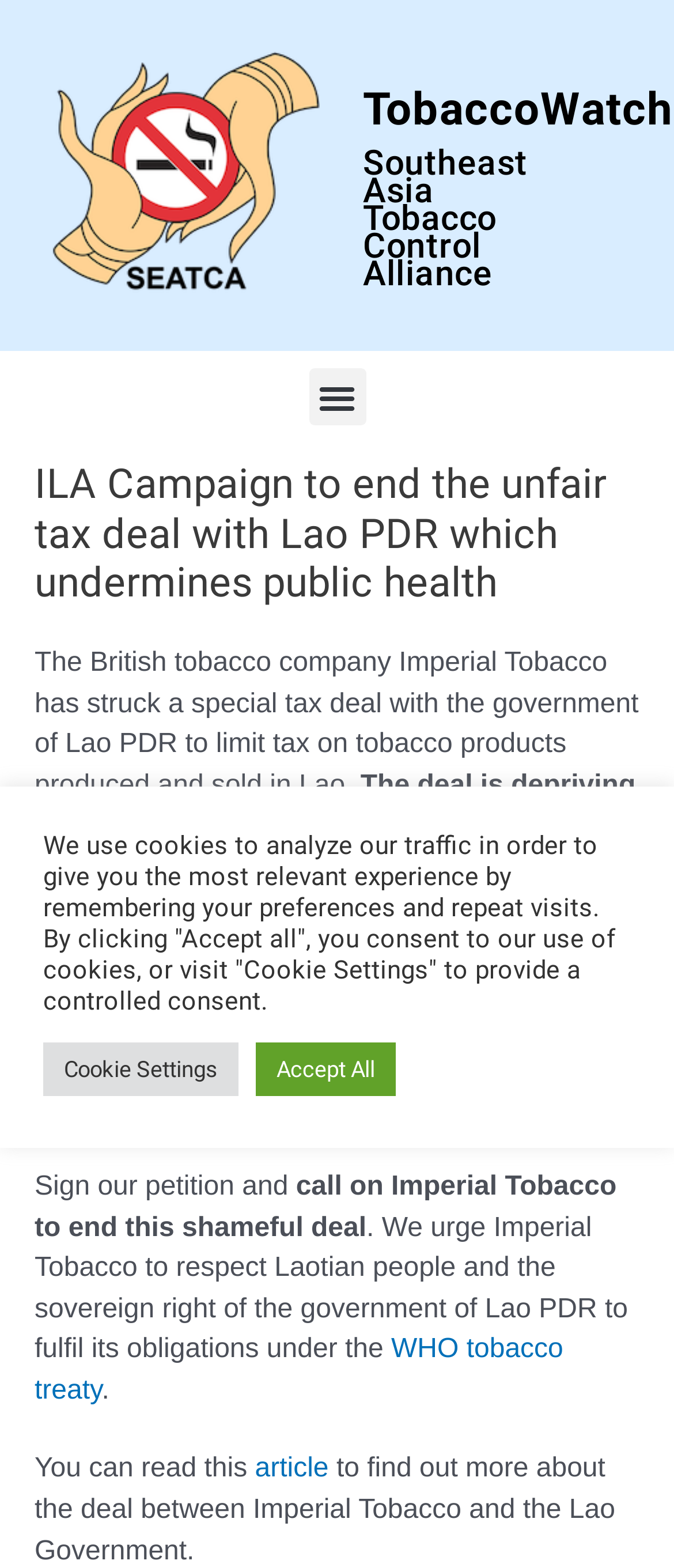Find the bounding box coordinates of the clickable element required to execute the following instruction: "Read more about the WHO tobacco treaty". Provide the coordinates as four float numbers between 0 and 1, i.e., [left, top, right, bottom].

[0.051, 0.852, 0.836, 0.896]